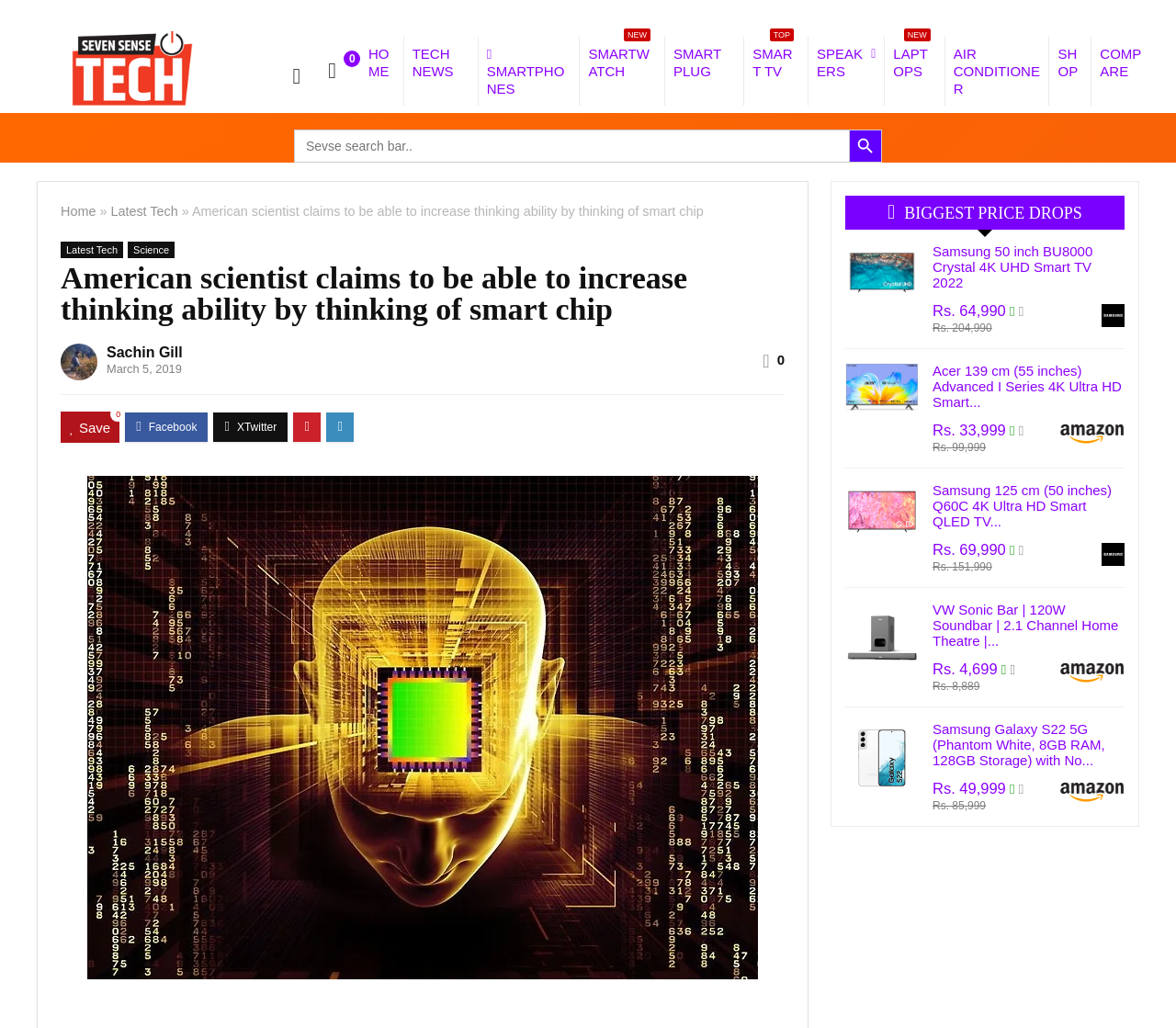Please indicate the bounding box coordinates of the element's region to be clicked to achieve the instruction: "View the details of Samsung Galaxy S22 5G". Provide the coordinates as four float numbers between 0 and 1, i.e., [left, top, right, bottom].

[0.793, 0.702, 0.94, 0.747]